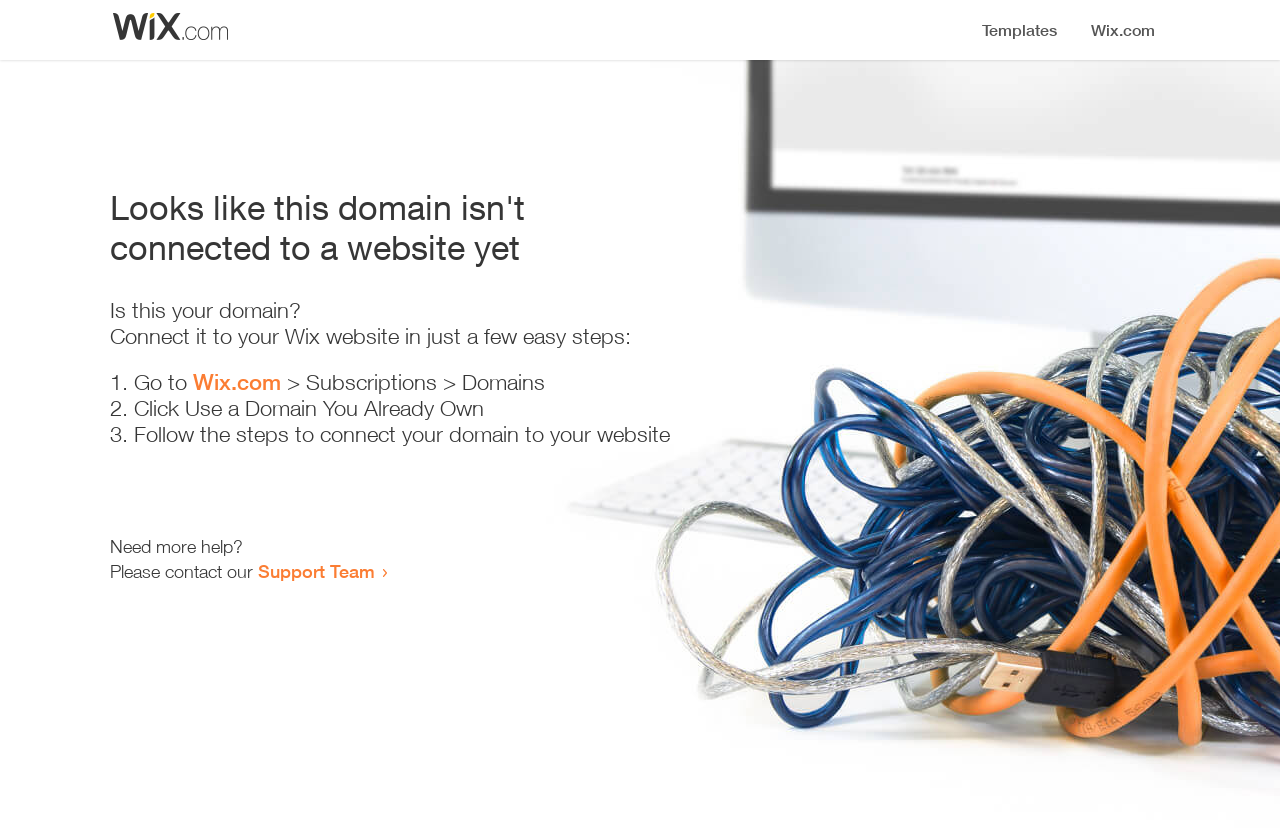Determine the main heading of the webpage and generate its text.

Looks like this domain isn't
connected to a website yet